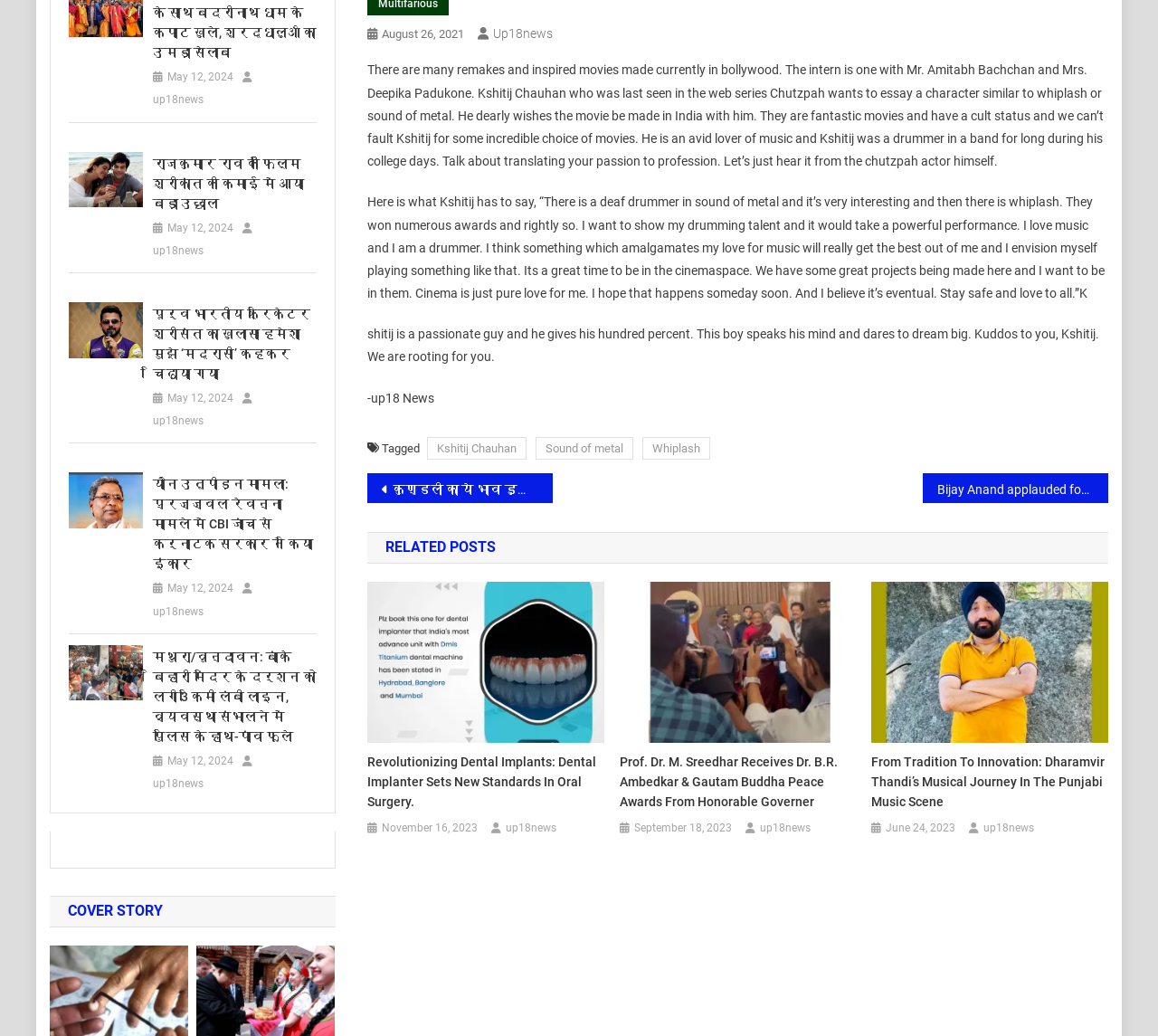Please identify the bounding box coordinates of the element that needs to be clicked to execute the following command: "Read the article about Kshitij Chauhan". Provide the bounding box using four float numbers between 0 and 1, formatted as [left, top, right, bottom].

[0.317, 0.061, 0.953, 0.163]